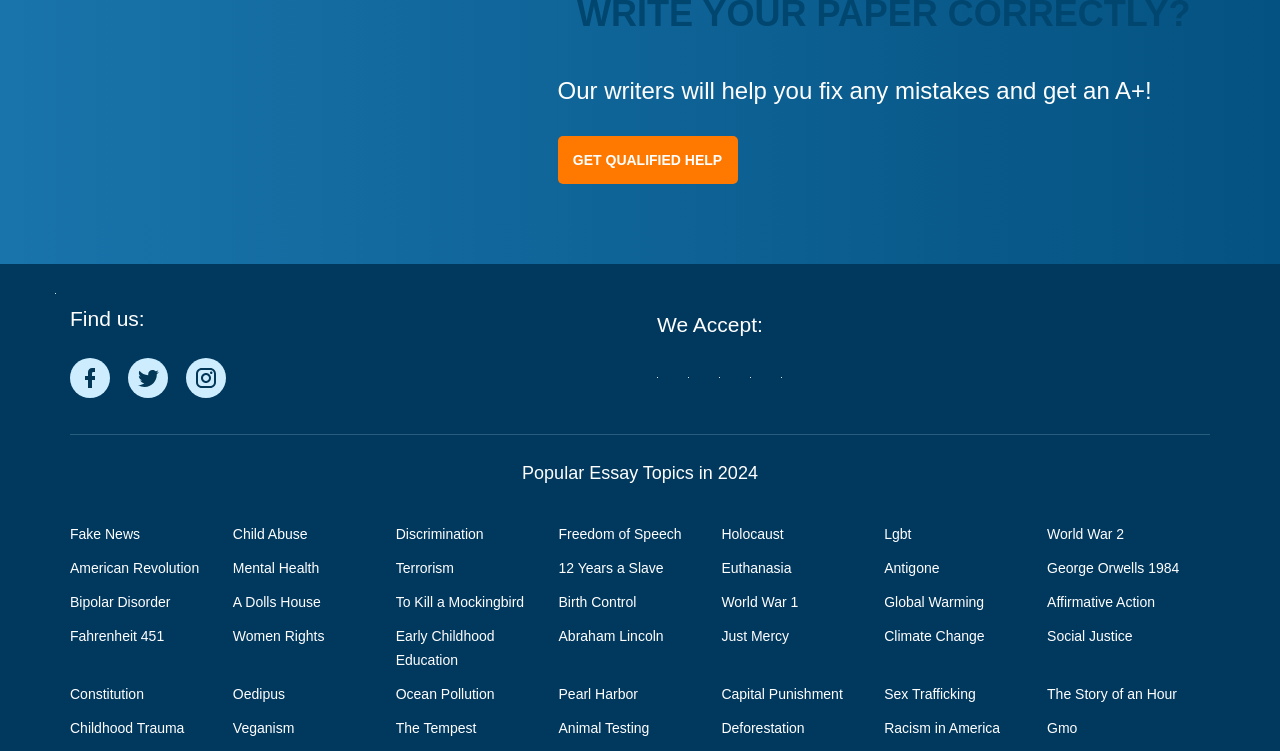Find the bounding box of the UI element described as: "To Kill a Mockingbird". The bounding box coordinates should be given as four float values between 0 and 1, i.e., [left, top, right, bottom].

[0.309, 0.791, 0.409, 0.813]